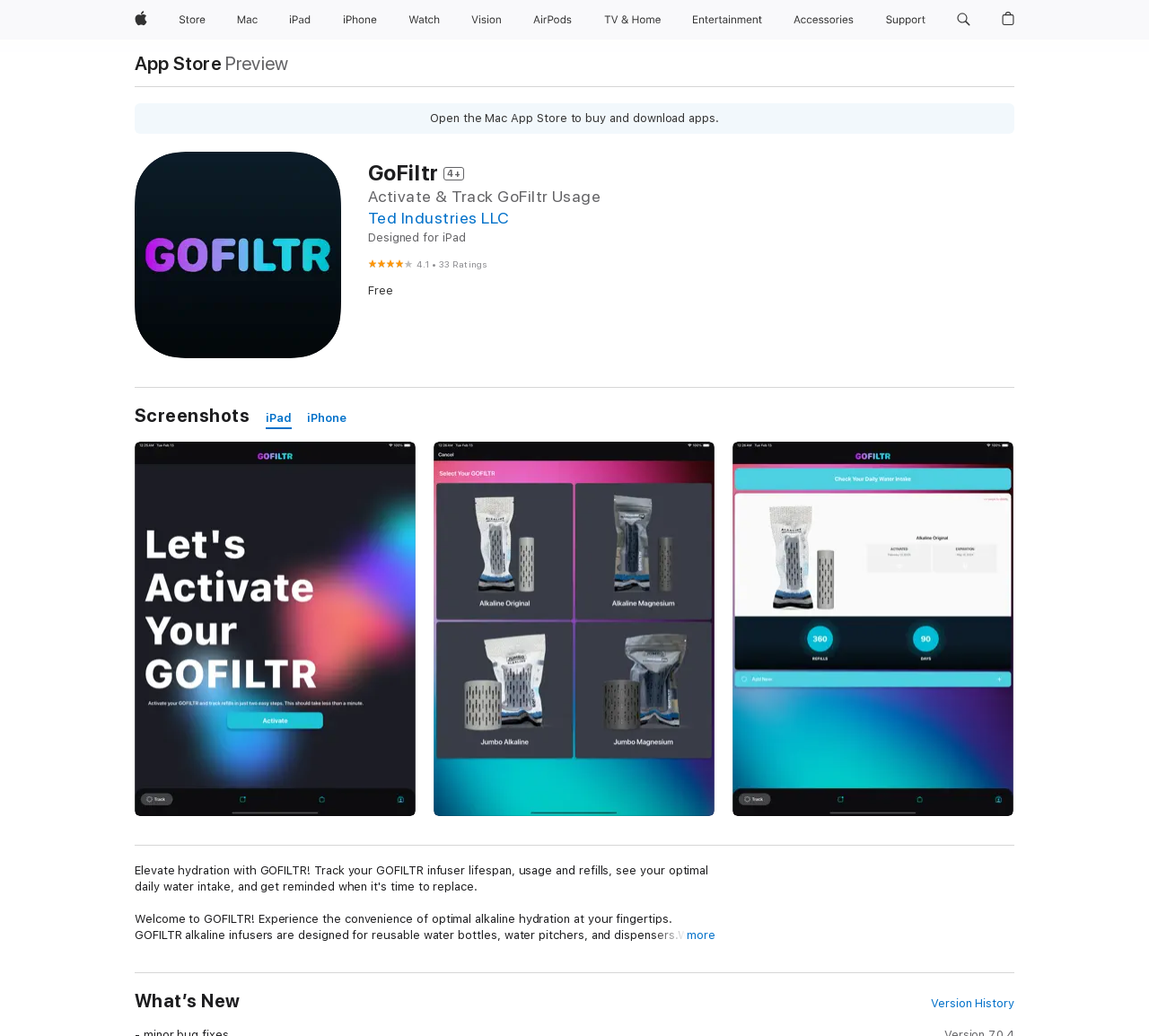What is the price of the app?
Look at the image and provide a short answer using one word or a phrase.

Free